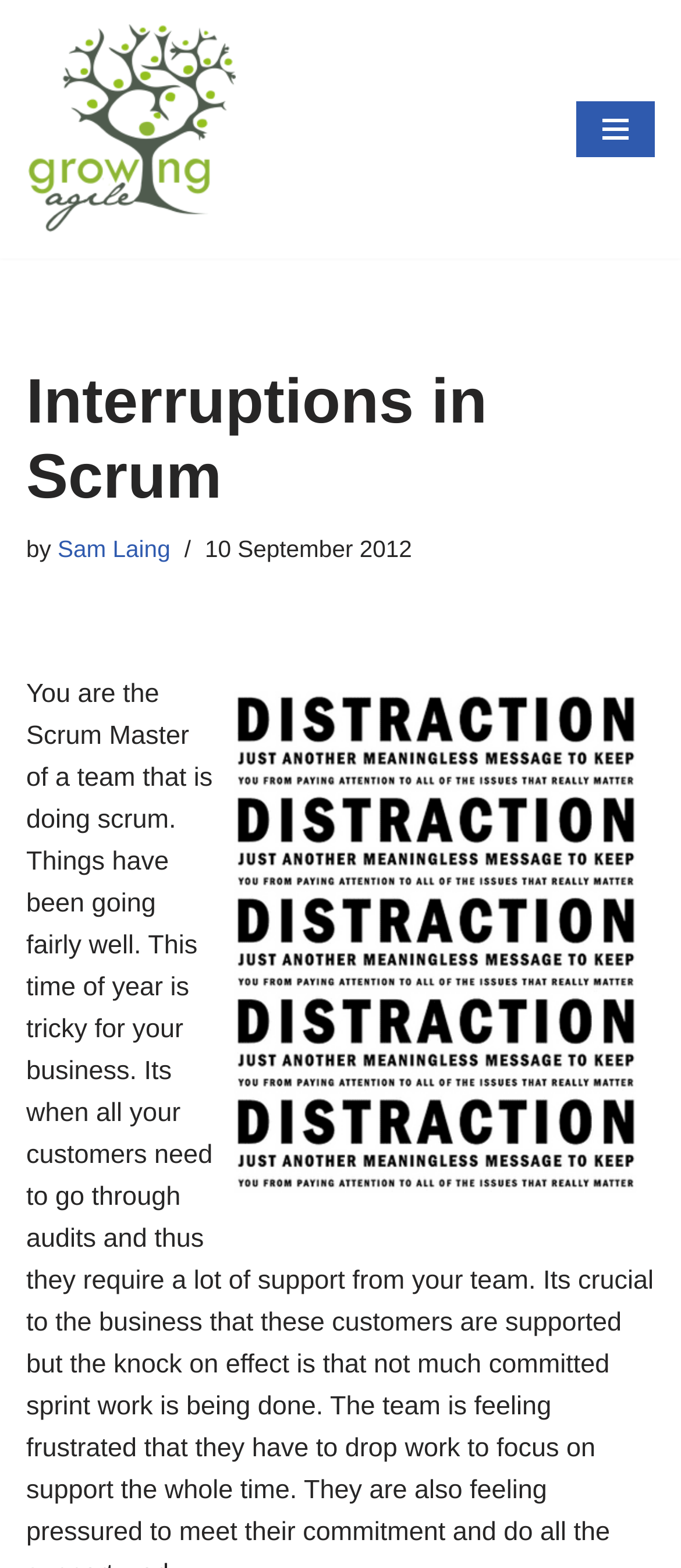Please find the top heading of the webpage and generate its text.

Interruptions in Scrum